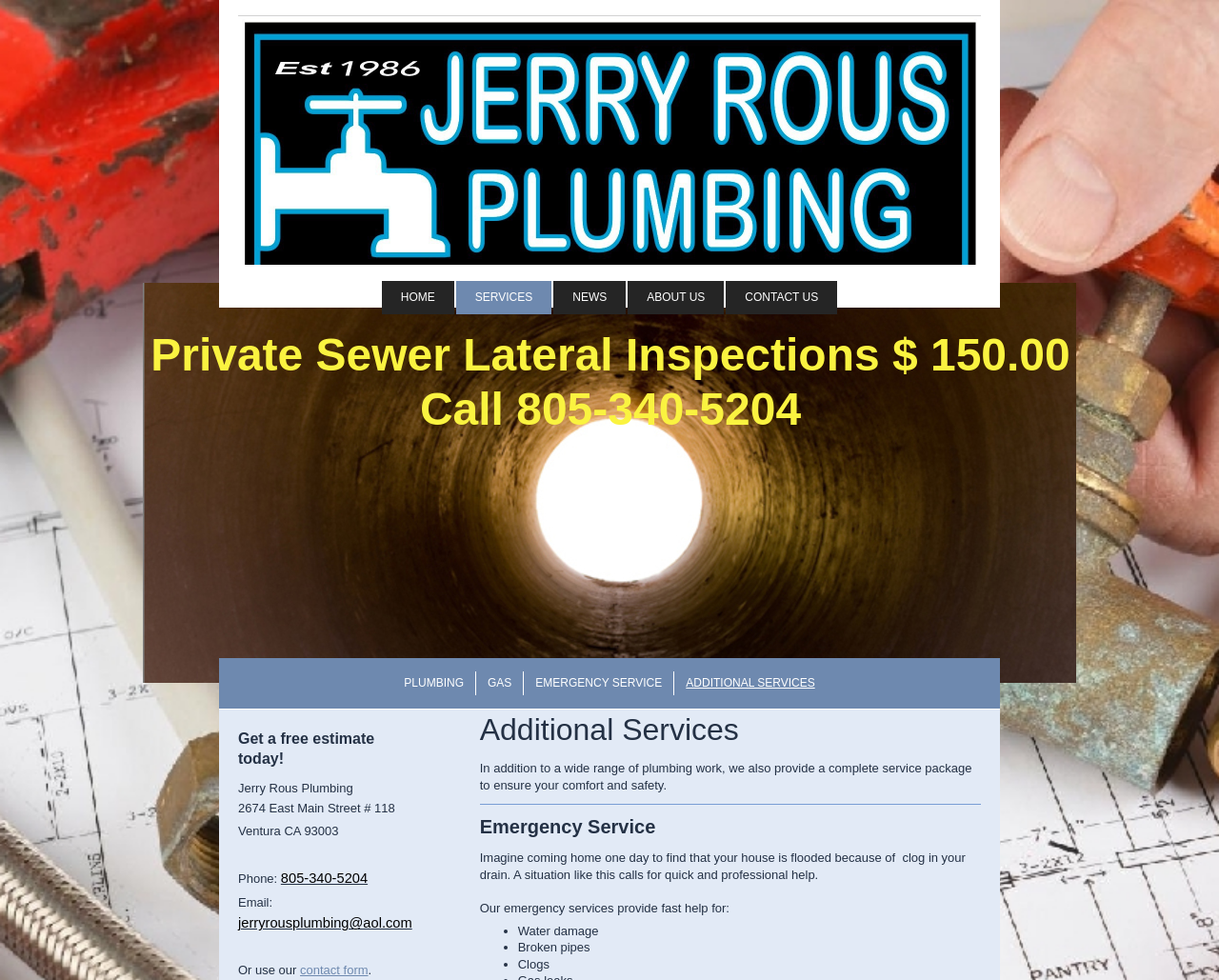What is the company name?
Please give a detailed and thorough answer to the question, covering all relevant points.

I found the company name 'Jerry Rous Plumbing' in the static text element at the top of the webpage, which is likely to be the company's logo or header.